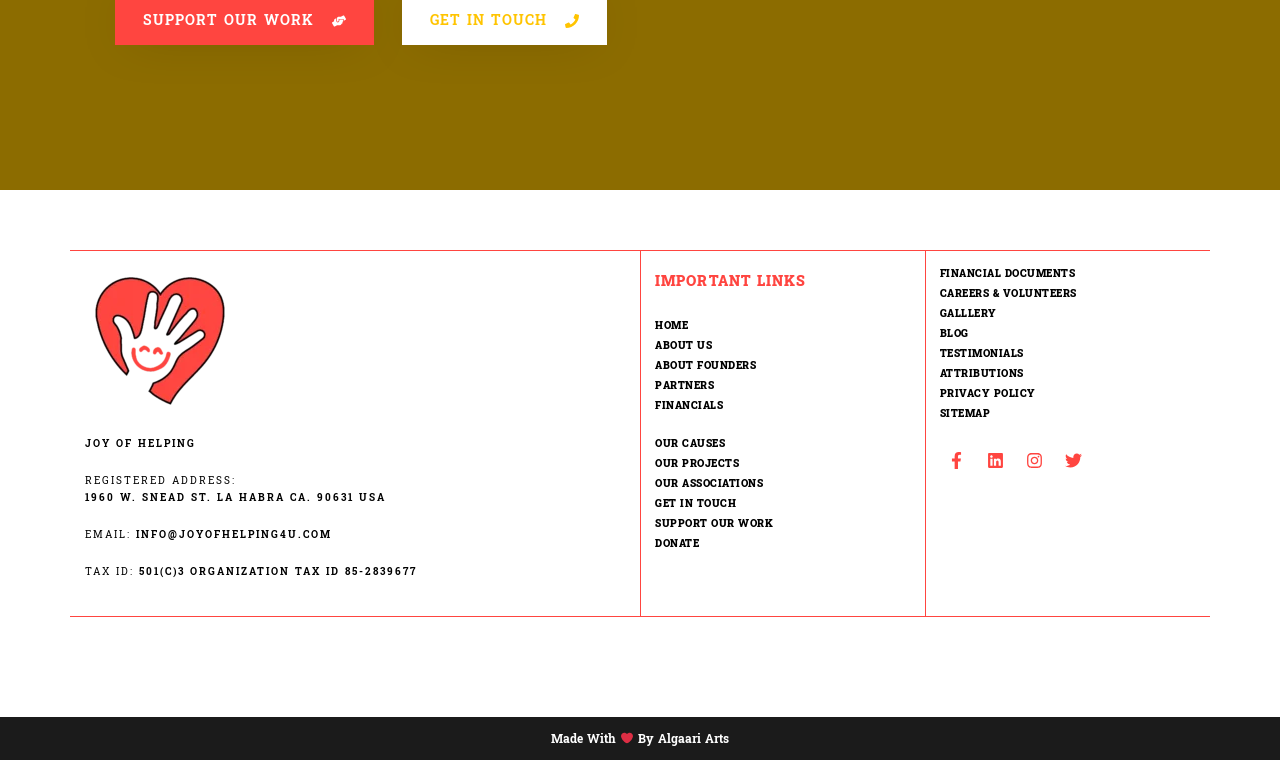Locate the bounding box coordinates of the element's region that should be clicked to carry out the following instruction: "Click on SUPPORT OUR WORK". The coordinates need to be four float numbers between 0 and 1, i.e., [left, top, right, bottom].

[0.09, 0.0, 0.292, 0.059]